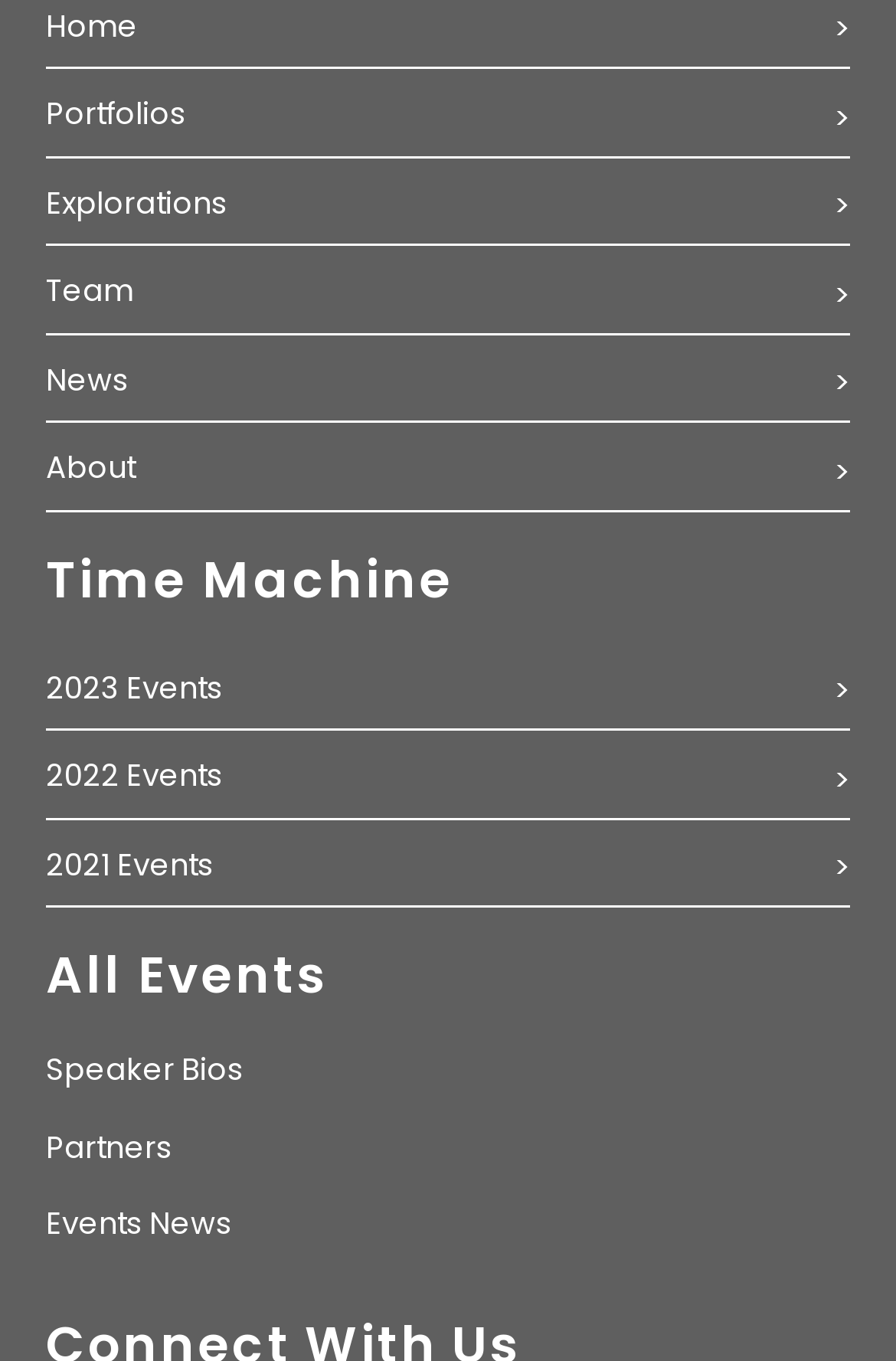Identify the bounding box coordinates of the section that should be clicked to achieve the task described: "view 2023 events".

[0.051, 0.489, 0.249, 0.521]